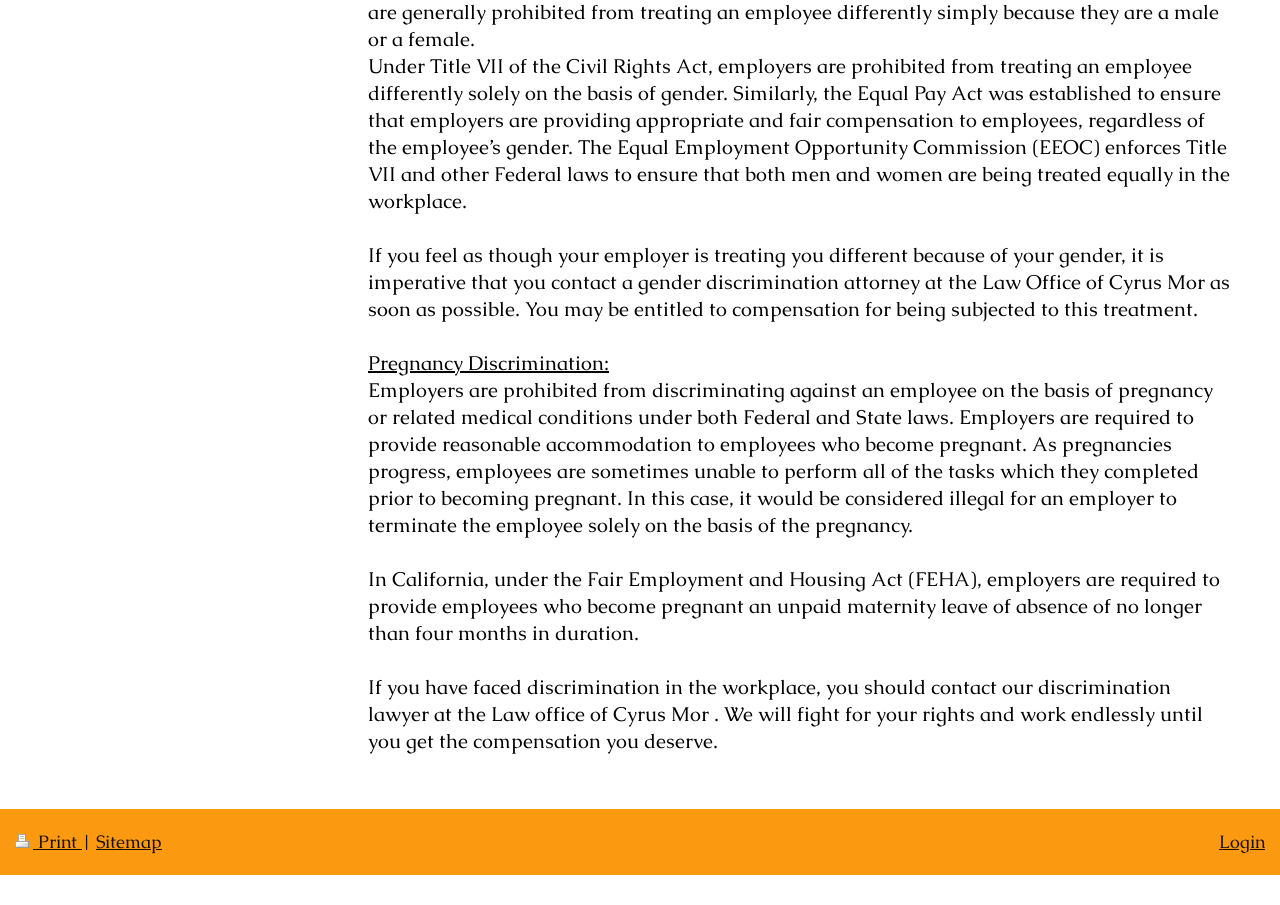Please find the bounding box coordinates (top-left x, top-left y, bottom-right x, bottom-right y) in the screenshot for the UI element described as follows: Sitemap

[0.075, 0.918, 0.127, 0.943]